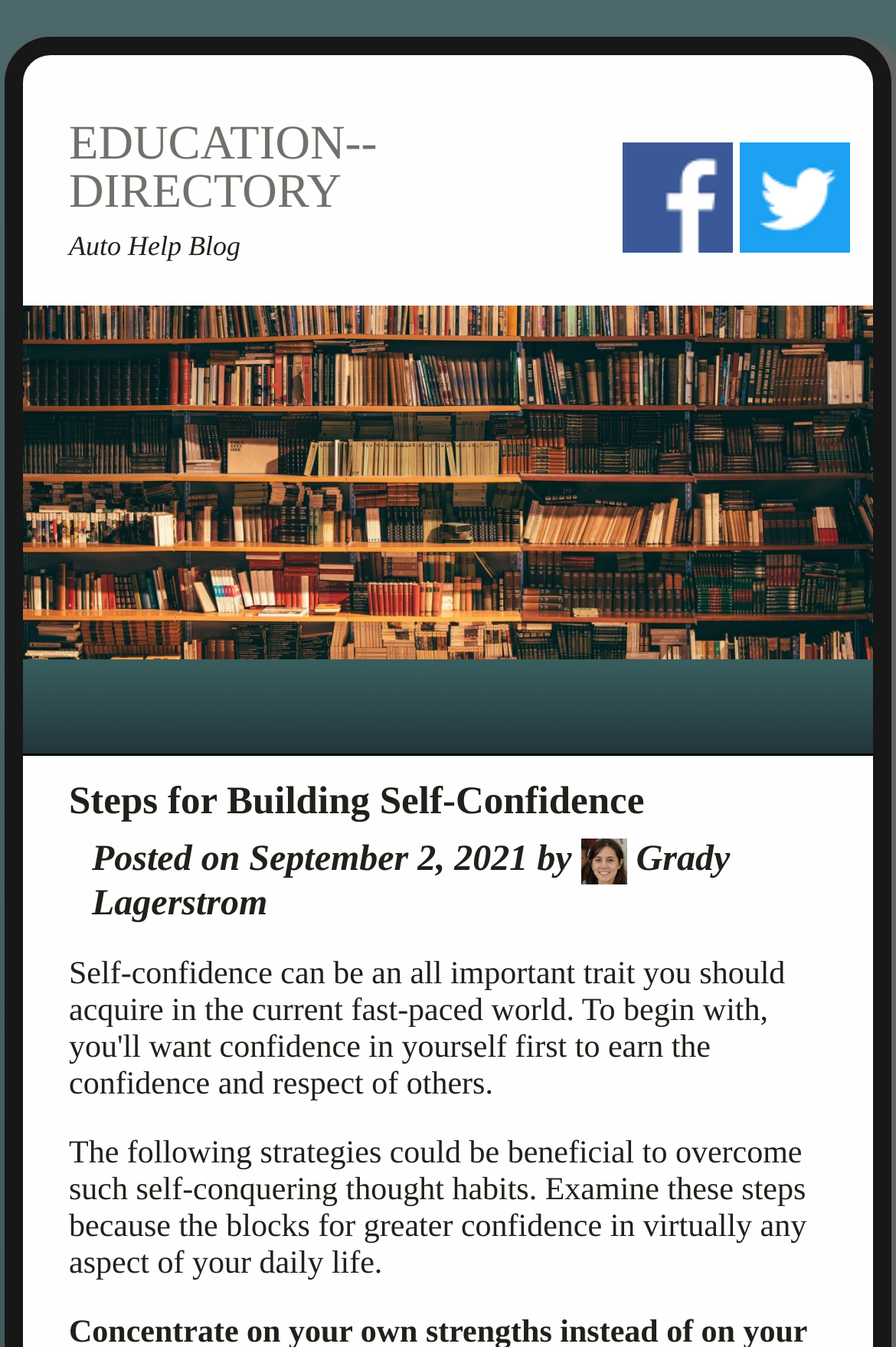Utilize the details in the image to thoroughly answer the following question: What is the purpose of the article?

The article appears to be providing guidance on how to build self-confidence, as indicated by the main heading 'Steps for Building Self-Confidence' and the text below it, which mentions 'strategies' that can be beneficial for overcoming self-conquering thought habits.